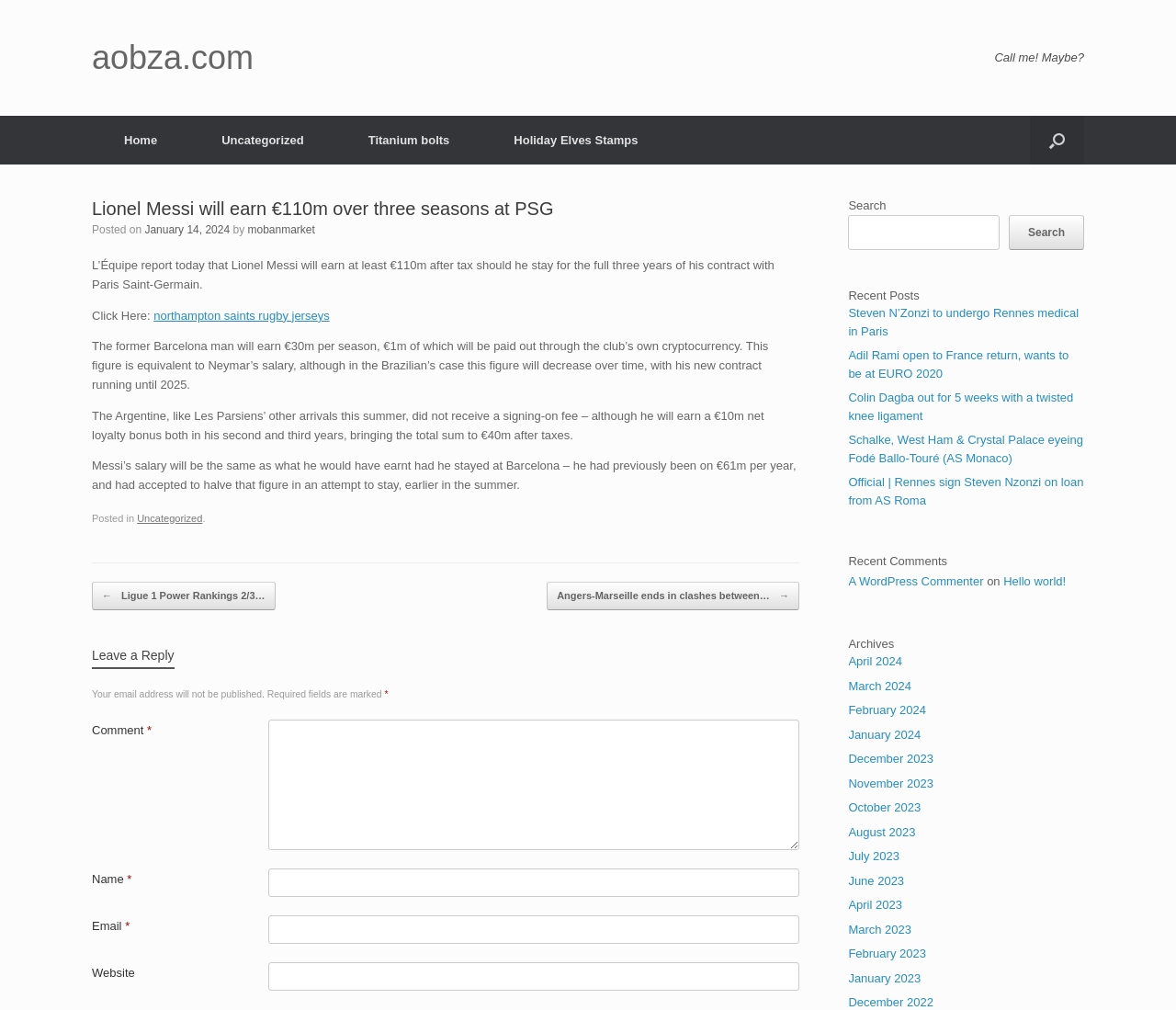Could you identify the text that serves as the heading for this webpage?

Lionel Messi will earn €110m over three seasons at PSG